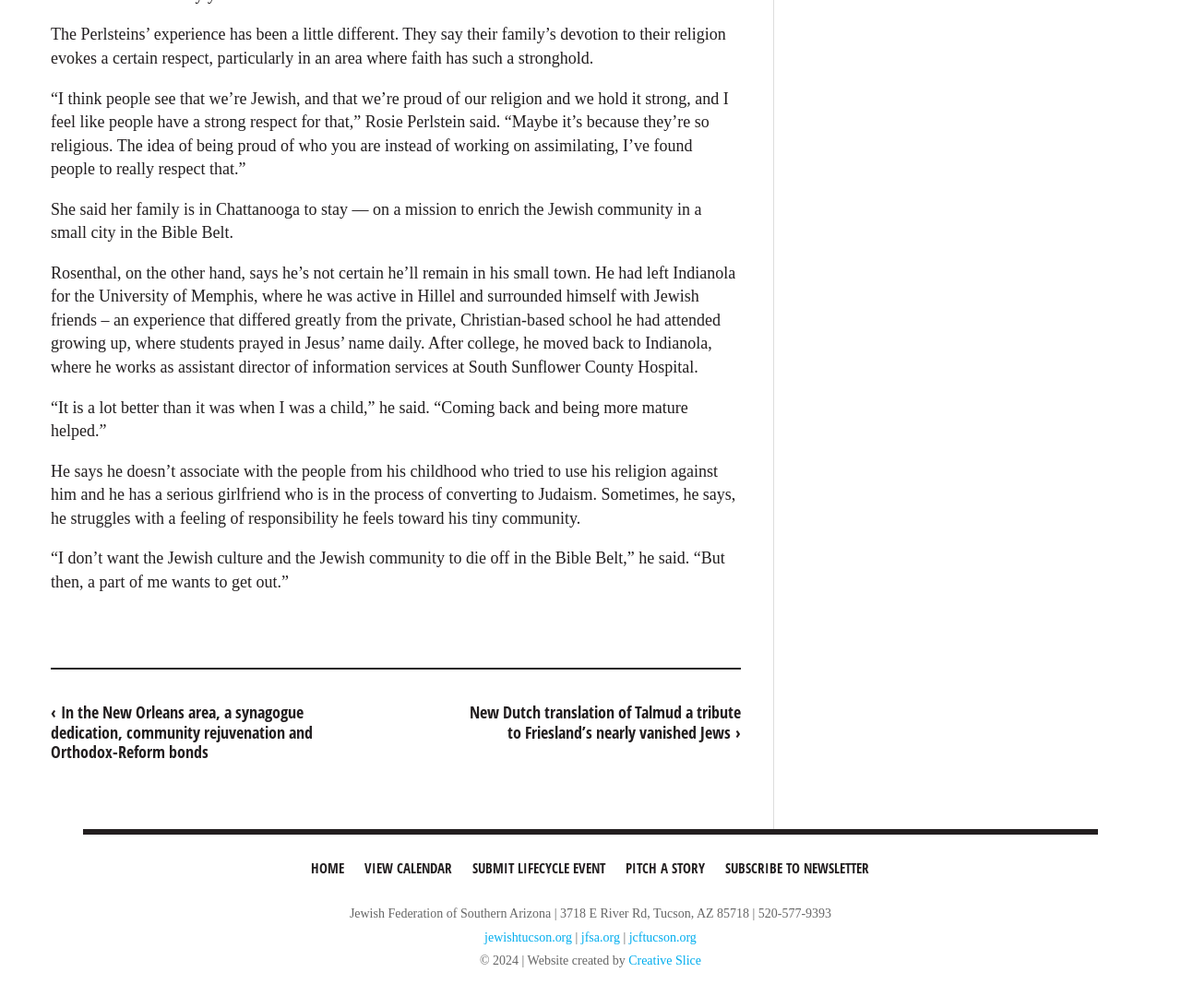What is the sentiment of the article?
Use the information from the image to give a detailed answer to the question.

The article appears to have a positive sentiment, as it discusses the experiences of Jewish individuals in a respectful and admiring tone. The text does not contain any negative or derogatory language, and instead focuses on the pride and devotion of the individuals mentioned.